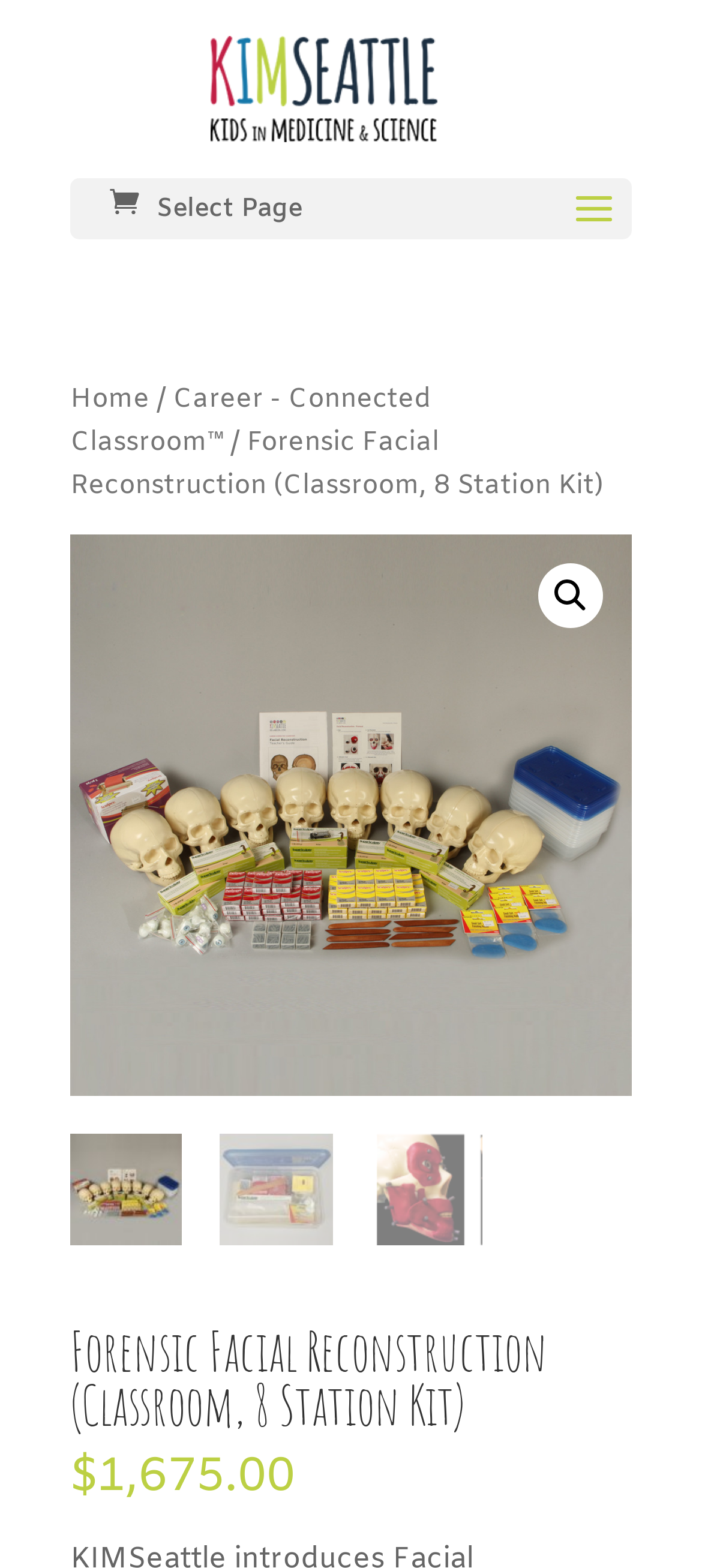How many images are displayed on the webpage?
Based on the image, answer the question in a detailed manner.

There are five images displayed on the webpage, including the company logo, the product image, and three smaller images at the bottom of the page.